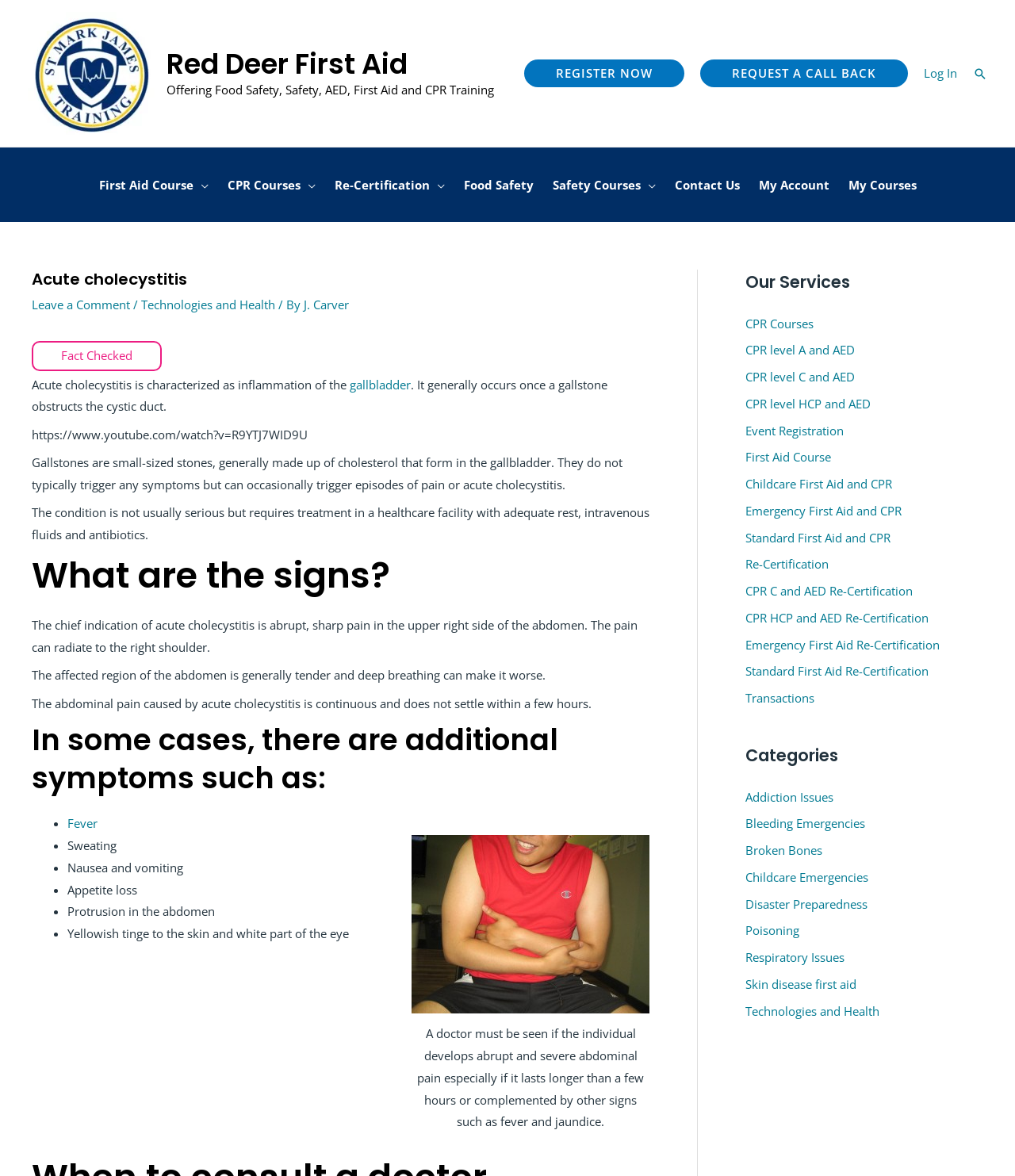Identify the bounding box of the UI component described as: "First Aid Course".

[0.088, 0.125, 0.214, 0.189]